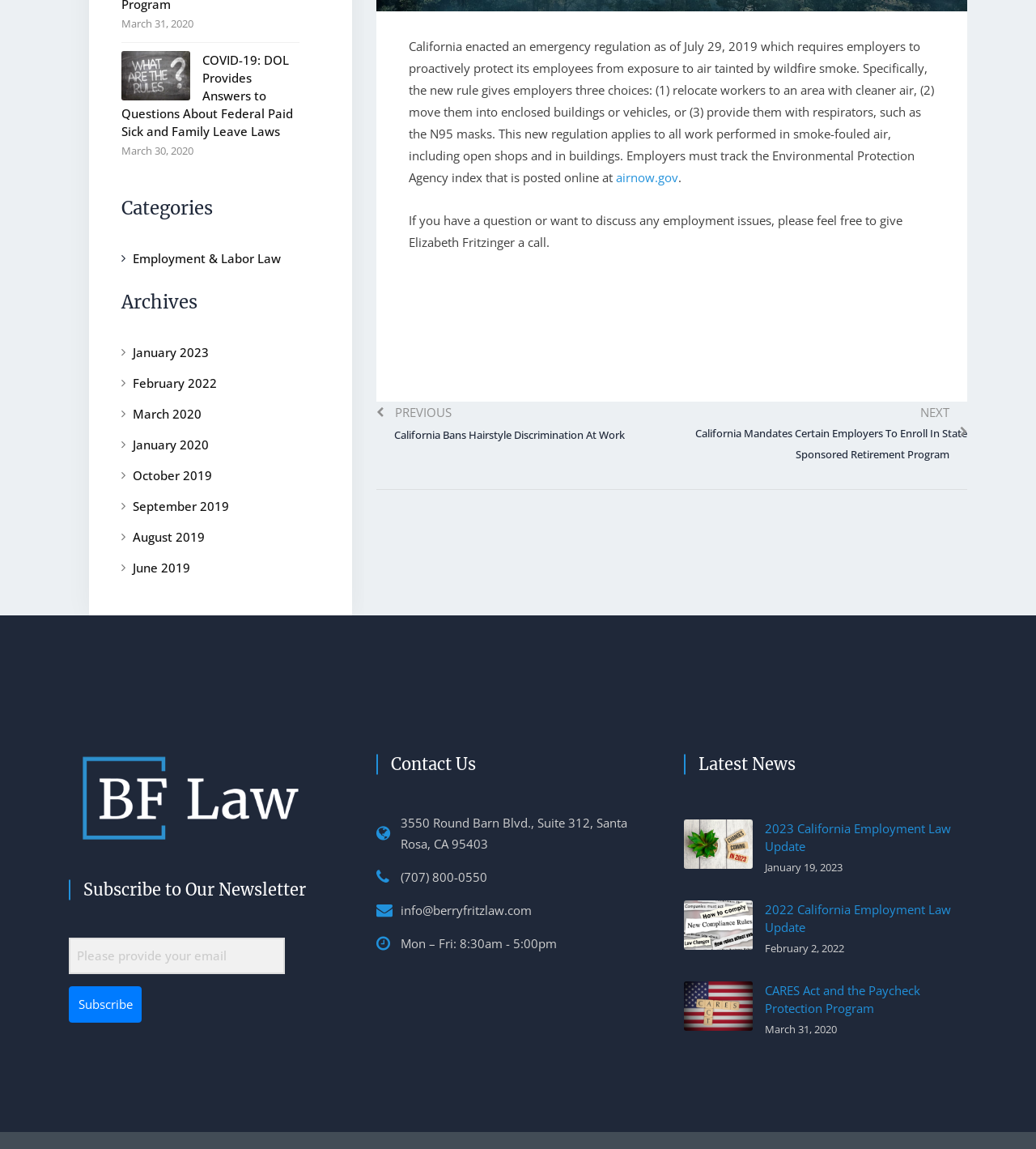Can you determine the bounding box coordinates of the area that needs to be clicked to fulfill the following instruction: "Click the 'PREVIOUS California Bans Hairstyle Discrimination At Work' link"?

[0.363, 0.349, 0.648, 0.384]